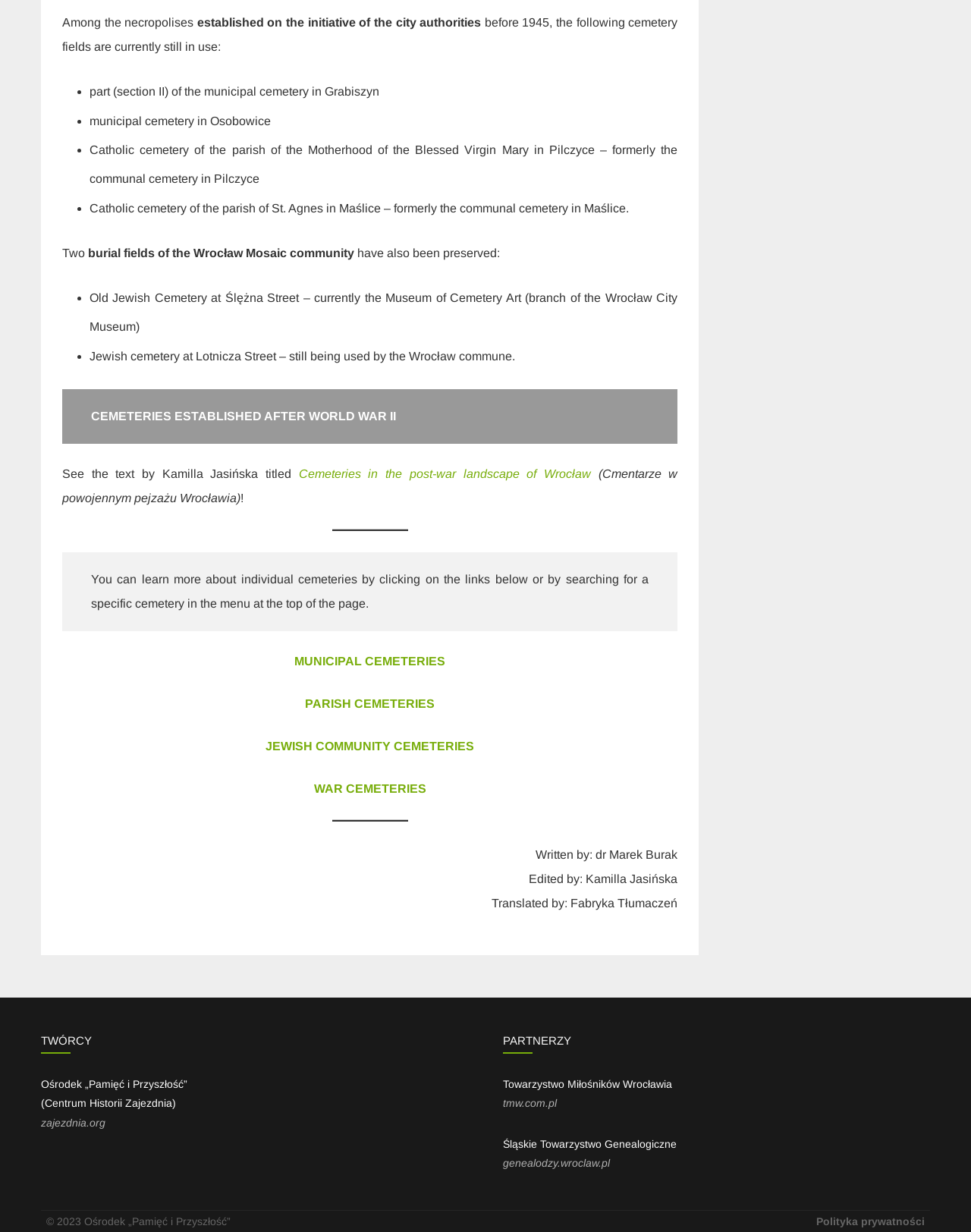Respond to the following question using a concise word or phrase: 
What is the name of the museum located at Ślężna Street?

Museum of Cemetery Art